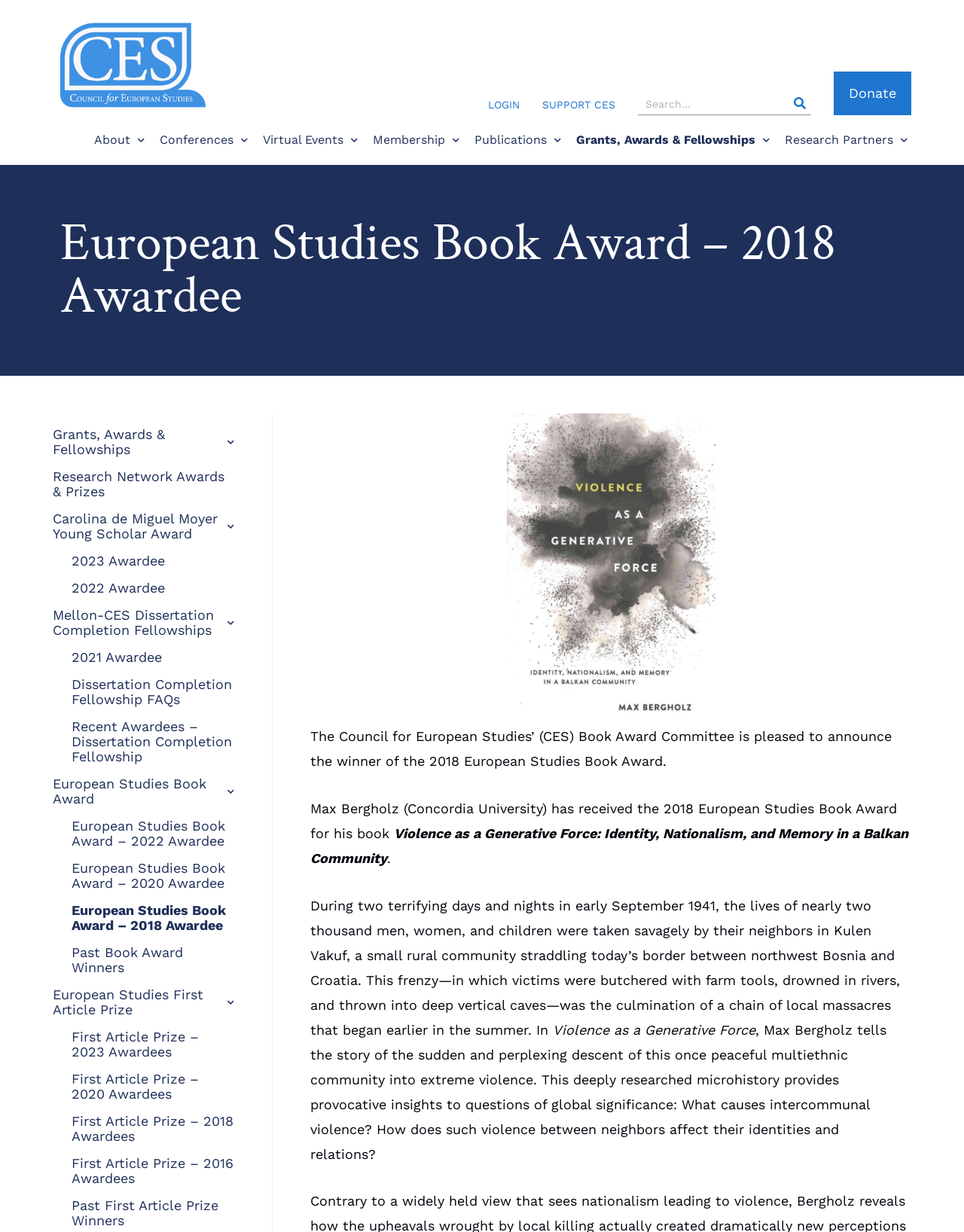Please determine and provide the text content of the webpage's heading.

European Studies Book Award – 2018 Awardee